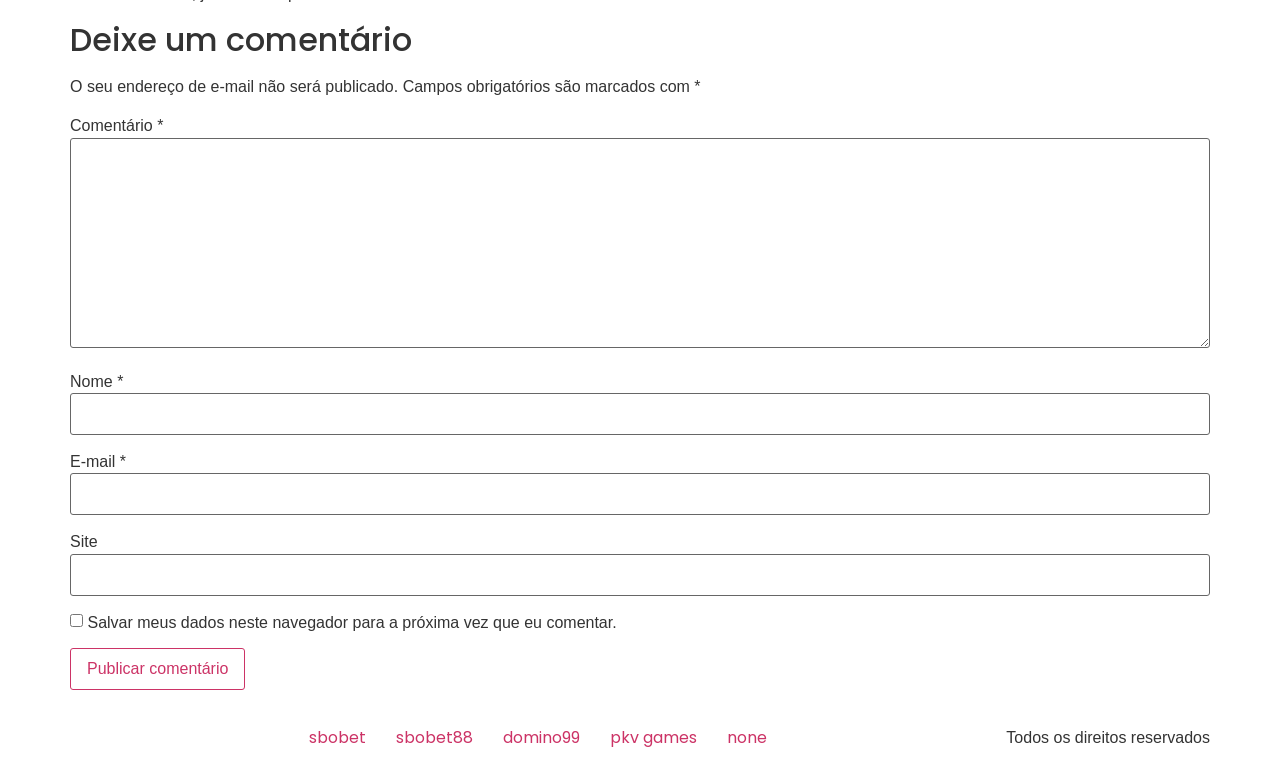Answer the following query with a single word or phrase:
What is the purpose of the 'E-mail' text box?

To enter an email address